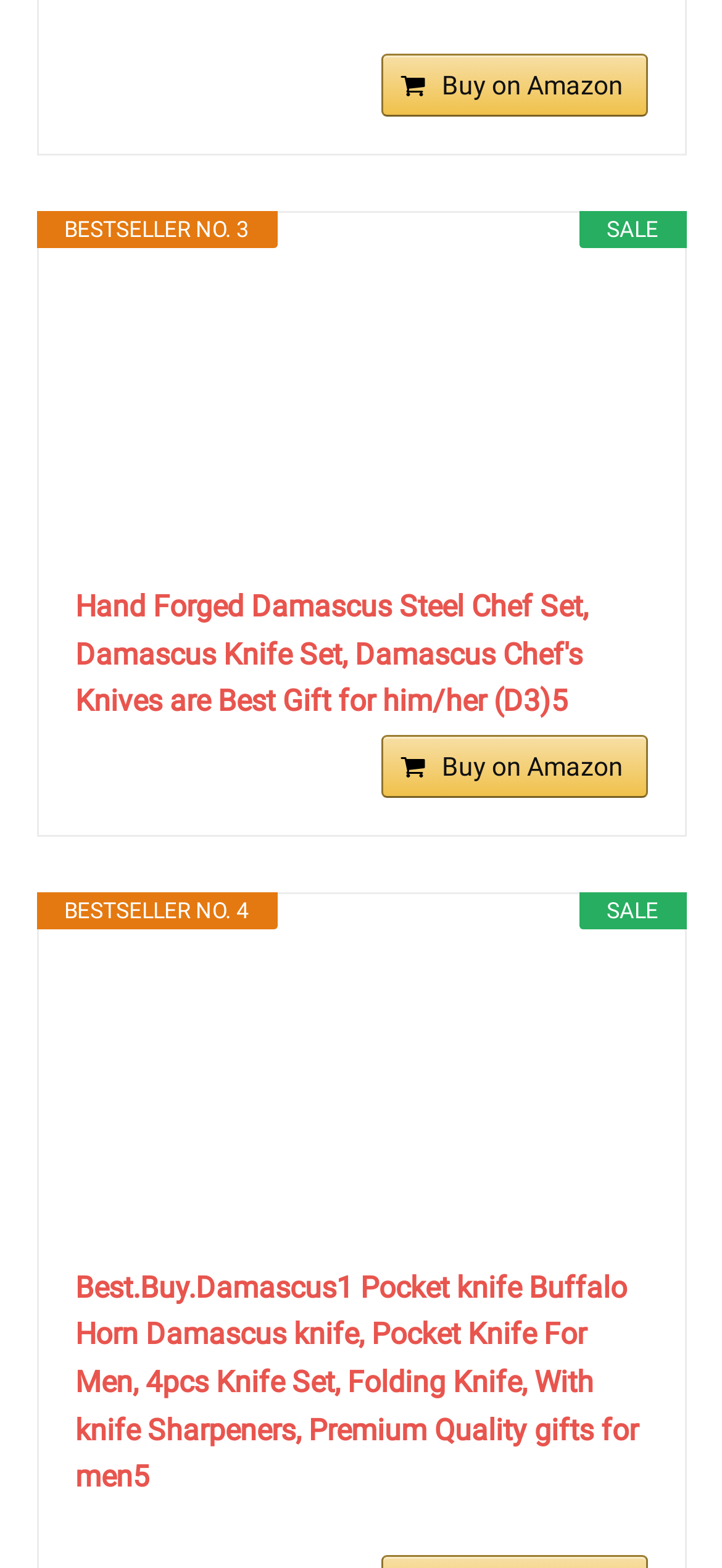Please find the bounding box coordinates of the element that you should click to achieve the following instruction: "Check BESTSELLER NO. 3". The coordinates should be presented as four float numbers between 0 and 1: [left, top, right, bottom].

[0.088, 0.138, 0.345, 0.155]